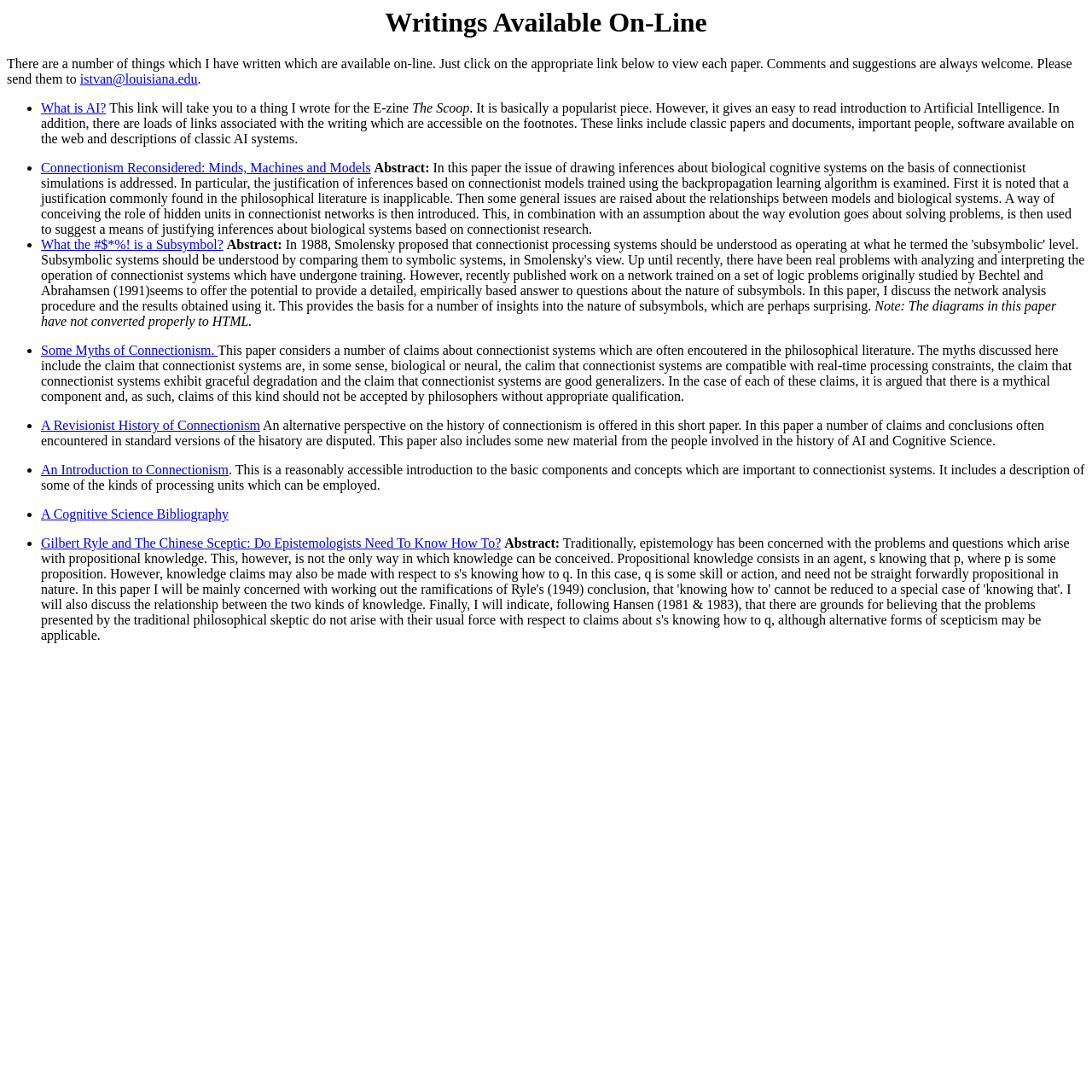Provide a thorough and detailed response to the question by examining the image: 
What is the format of the writings on this webpage?

The webpage appears to be a collection of papers and articles written by the author, with each entry including a title, abstract, and link to the full text. The format of the writings is formal and academic, suggesting that they are intended for an audience interested in the topics of Artificial Intelligence and Cognitive Science.